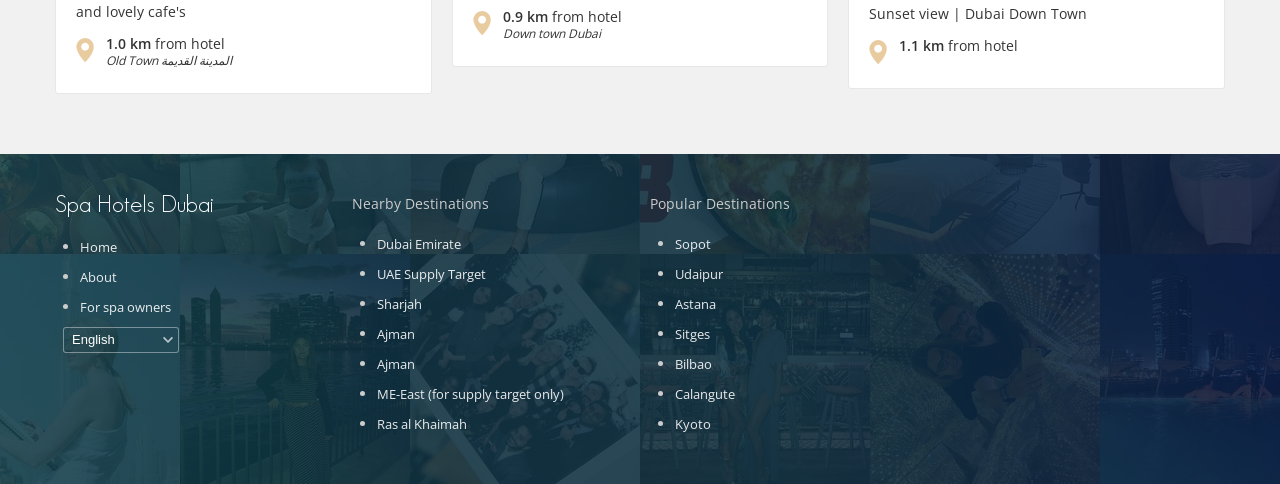What is the distance from the hotel to Old Town?
Please provide a single word or phrase as your answer based on the screenshot.

1.0 km